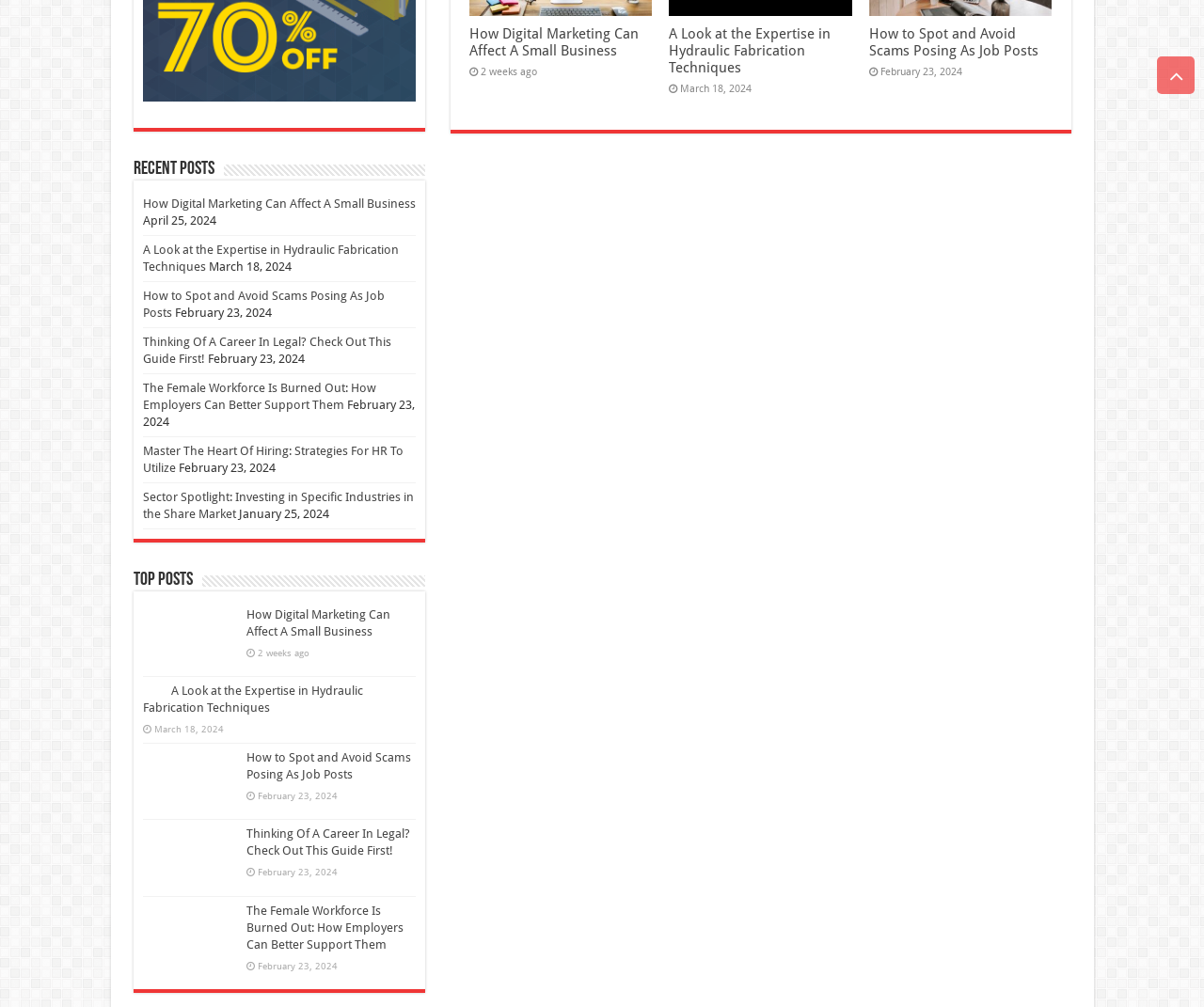Please specify the bounding box coordinates of the clickable section necessary to execute the following command: "Explore the 'Top Posts' section".

[0.111, 0.567, 0.16, 0.585]